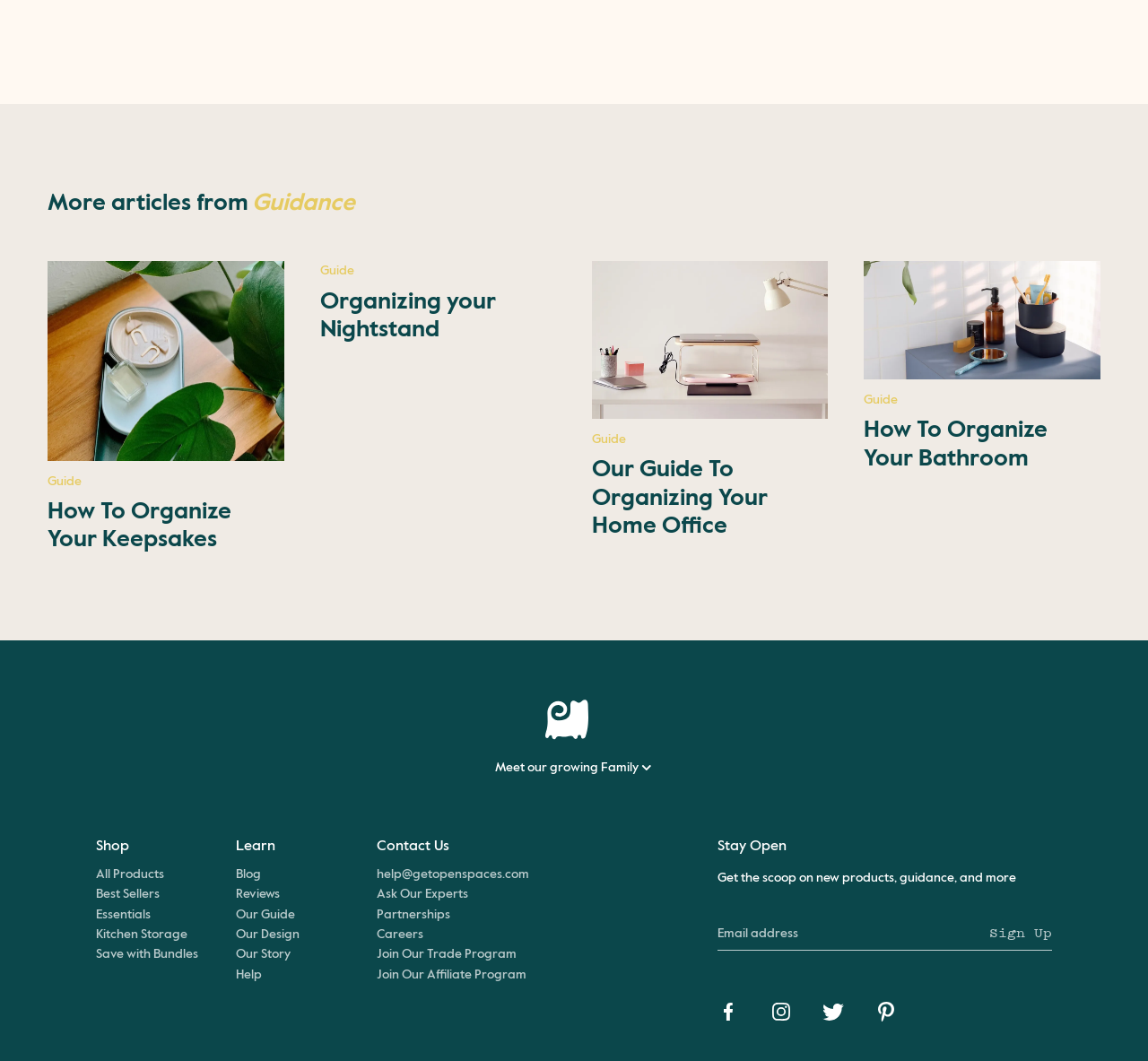Please identify the bounding box coordinates of the element's region that should be clicked to execute the following instruction: "Enter email address to sign up for the newsletter". The bounding box coordinates must be four float numbers between 0 and 1, i.e., [left, top, right, bottom].

[0.625, 0.869, 0.854, 0.888]